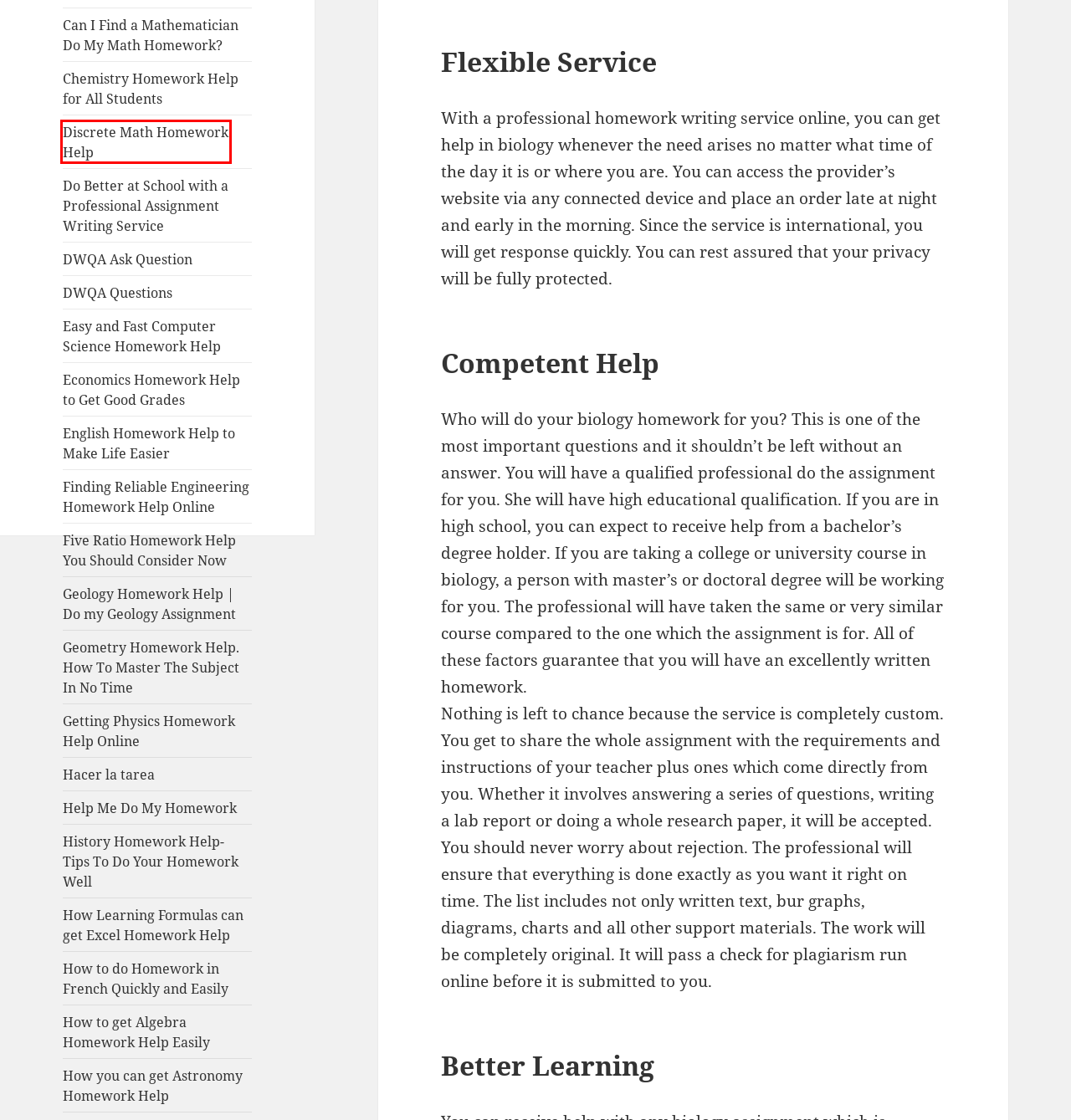Examine the screenshot of a webpage with a red bounding box around a UI element. Select the most accurate webpage description that corresponds to the new page after clicking the highlighted element. Here are the choices:
A. Discrete Math Homework Help | My-HW.org
B. Geology Homework Help | Do my Geology Assignment | My-HW.org
C. Geometry Homework Help. How To Master The Subject In No Time | My-HW.org
D. How to get Algebra Homework Help Easily | My-HW.org
E. How to do Homework in French Quickly and Easily | My-HW.org
F. How Learning Formulas can get Excel Homework Help | My-HW.org
G. DWQA Ask Question | My-HW.org
H. Do Better at School with a Professional Assignment Writing Service | My-HW.org

A